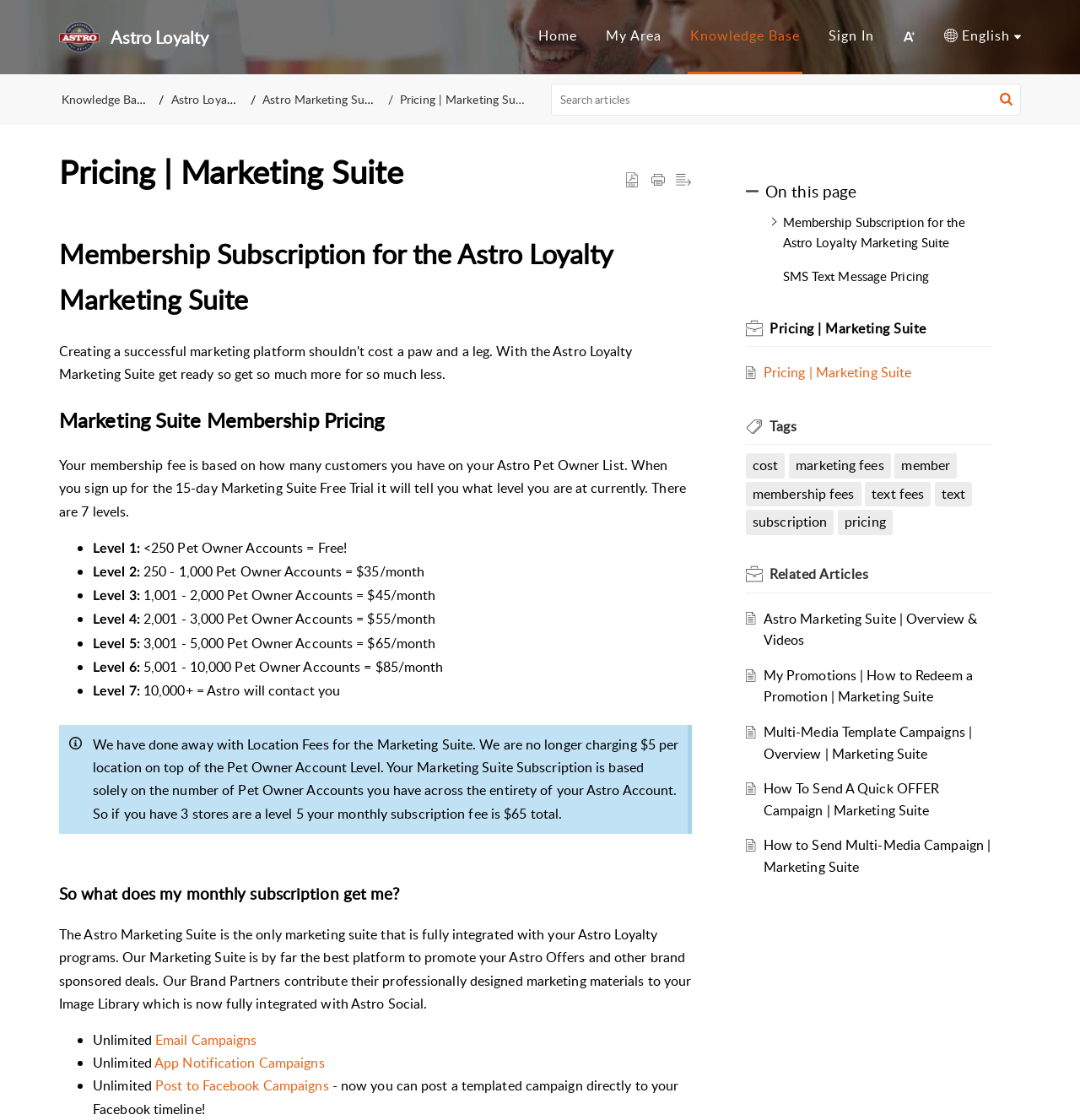Please identify the bounding box coordinates of the region to click in order to complete the given instruction: "Go to Home". The coordinates should be four float numbers between 0 and 1, i.e., [left, top, right, bottom].

[0.498, 0.023, 0.534, 0.04]